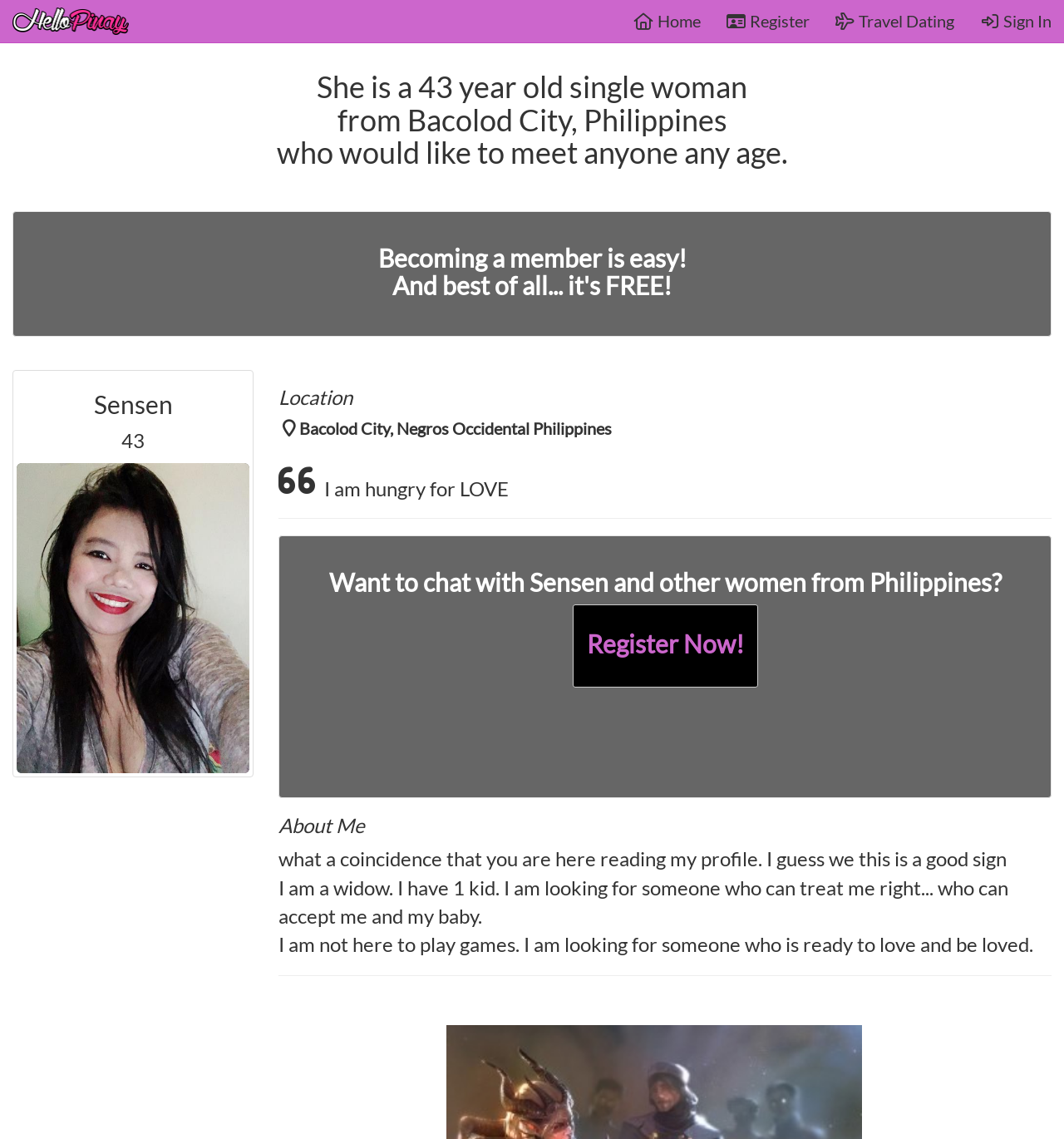What is the purpose of the 'Register Now!' button?
Based on the visual content, answer with a single word or a brief phrase.

To register for the dating site